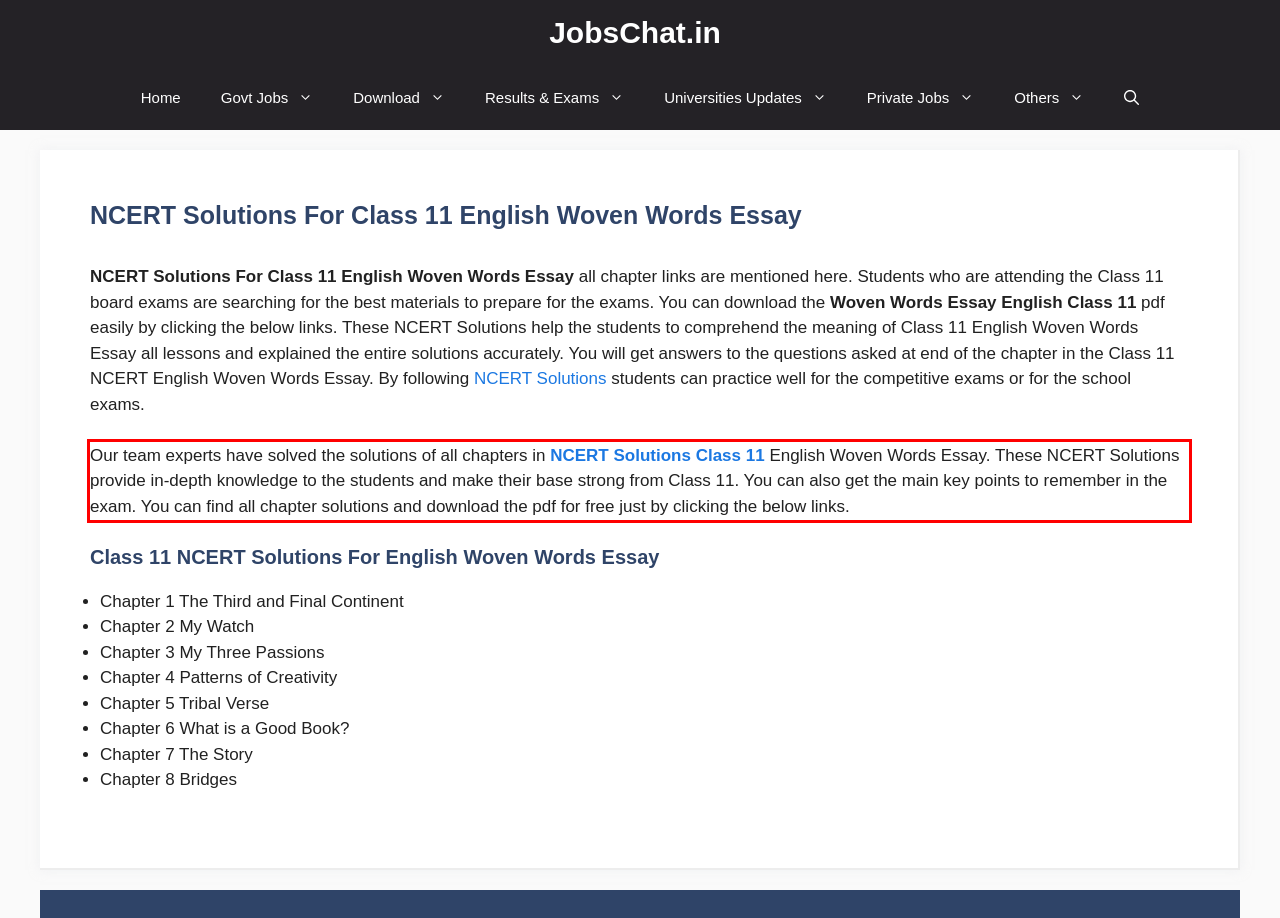You have a screenshot of a webpage with a UI element highlighted by a red bounding box. Use OCR to obtain the text within this highlighted area.

Our team experts have solved the solutions of all chapters in NCERT Solutions Class 11 English Woven Words Essay. These NCERT Solutions provide in-depth knowledge to the students and make their base strong from Class 11. You can also get the main key points to remember in the exam. You can find all chapter solutions and download the pdf for free just by clicking the below links.